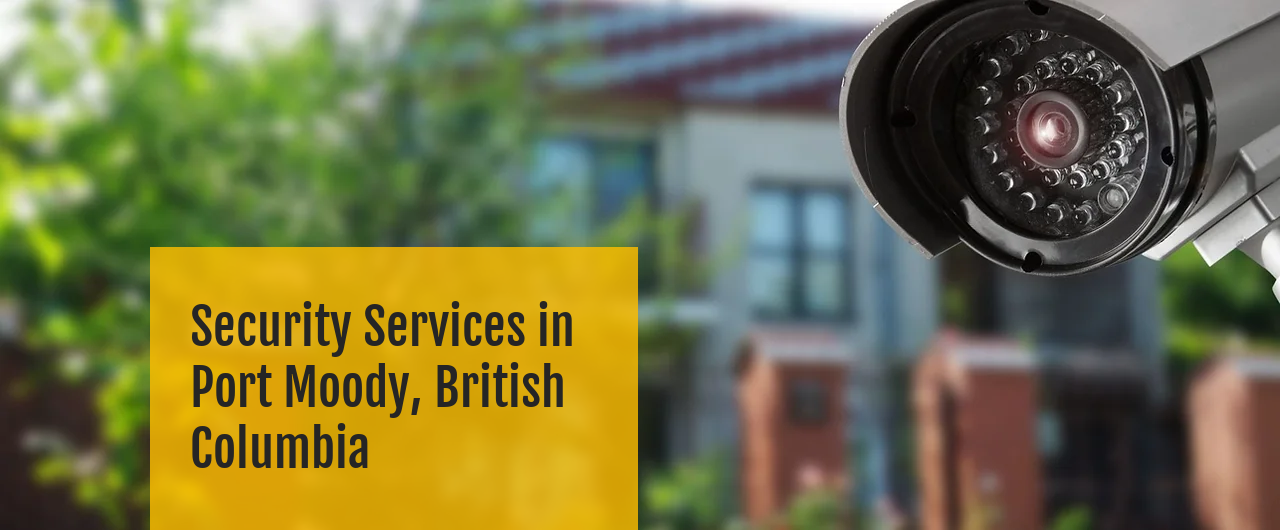Detail every aspect of the image in your description.

This image highlights the importance of security services in Port Moody, British Columbia. Prominently featured is a modern security camera, symbolizing vigilance and protection for both residential and commercial properties. The blurred background suggests a neighborhood setting, enhancing the context of security while the bold yellow box incorporates the message: "Security Services in Port Moody, British Columbia." This visual effectively conveys Aimpoint Security Solutions Inc.'s commitment to providing professional and reliable security solutions tailored to the needs of the community.